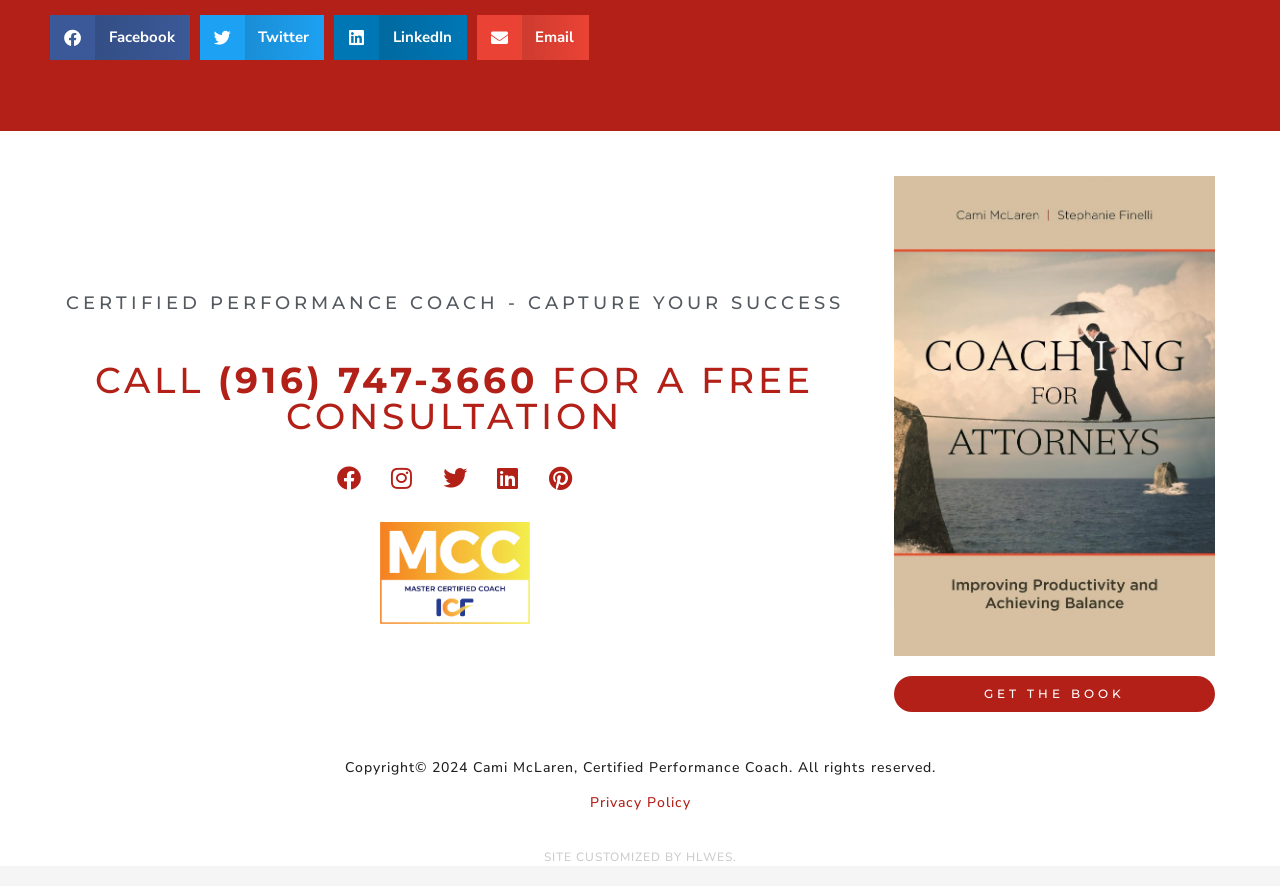Identify the bounding box coordinates of the region that needs to be clicked to carry out this instruction: "View Privacy Policy". Provide these coordinates as four float numbers ranging from 0 to 1, i.e., [left, top, right, bottom].

[0.461, 0.895, 0.539, 0.917]